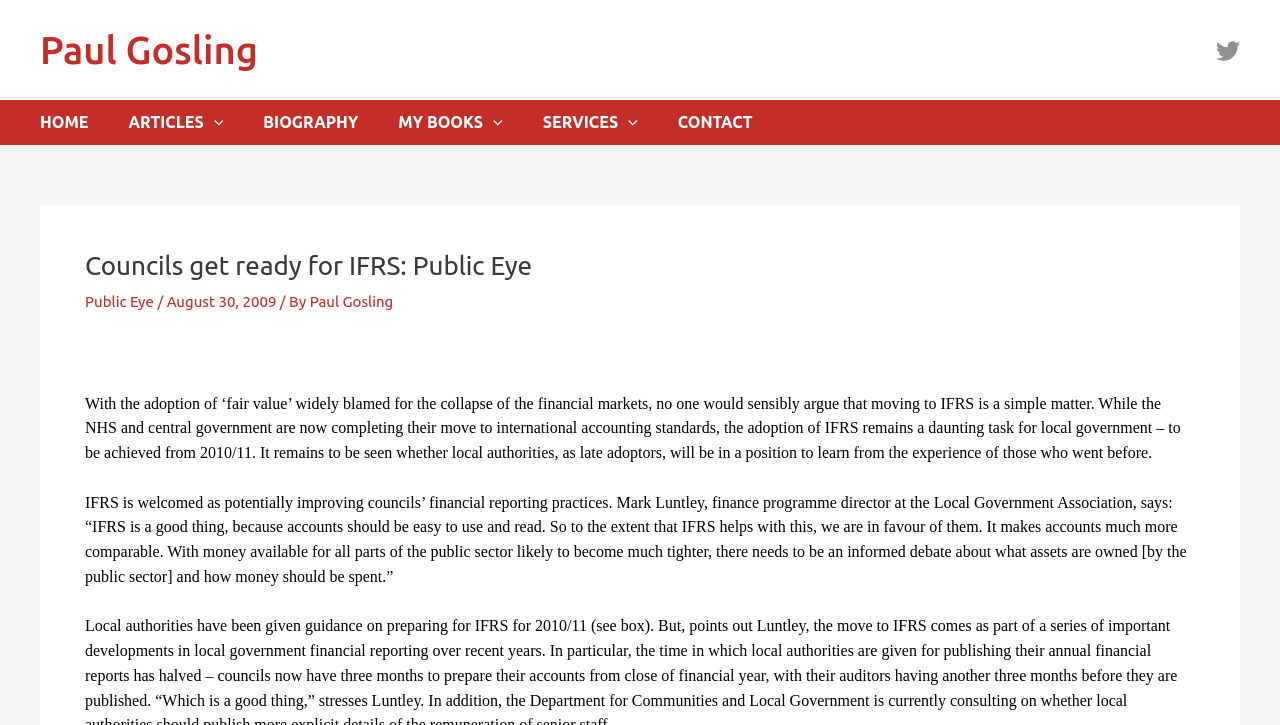What is the topic of the article?
Kindly give a detailed and elaborate answer to the question.

The topic of the article can be determined by reading the header 'Councils get ready for IFRS: Public Eye' and the article body which discusses the adoption of International Financial Reporting Standards (IFRS) by local governments.